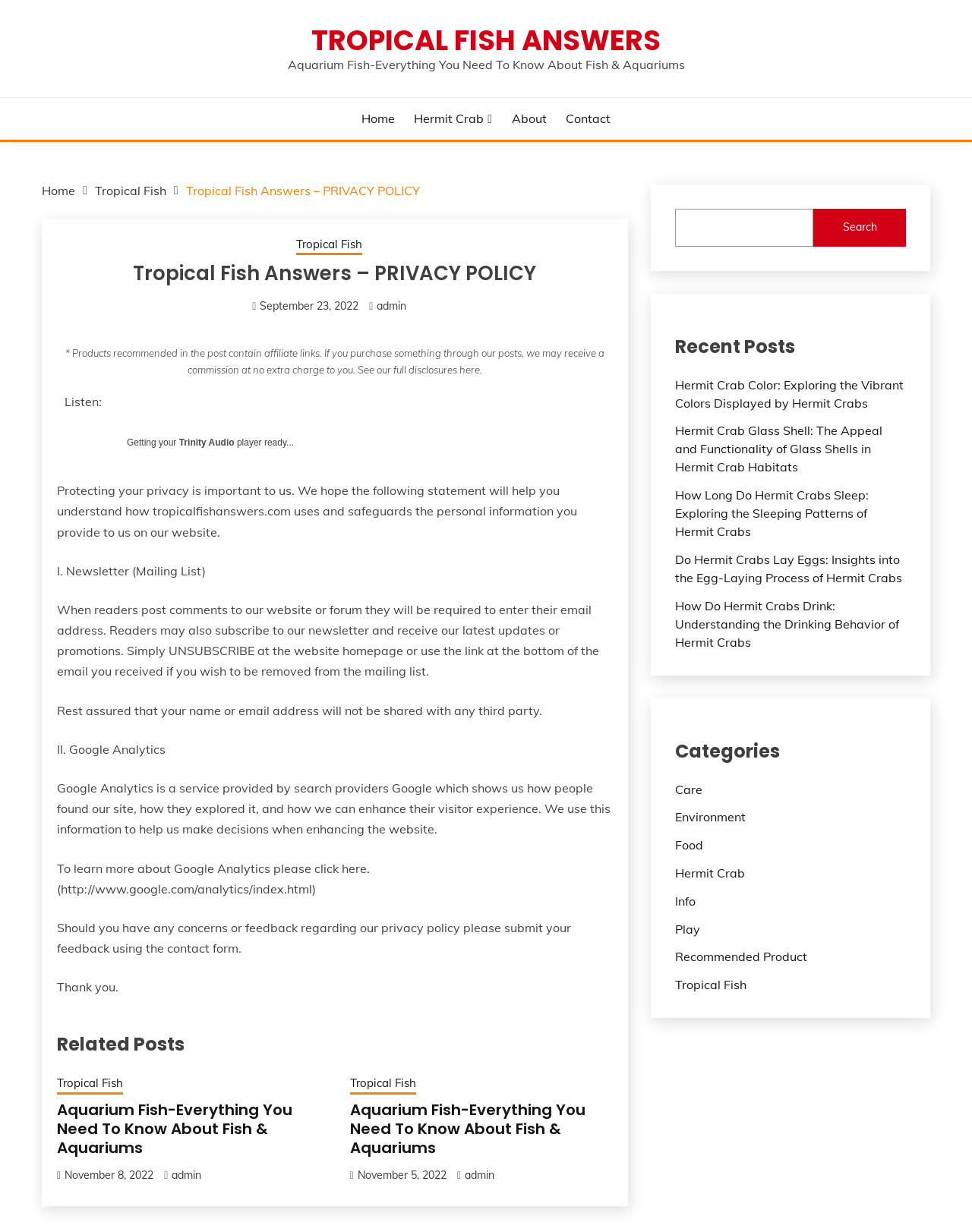Highlight the bounding box coordinates of the element you need to click to perform the following instruction: "View the 'Recent Posts'."

[0.694, 0.27, 0.932, 0.292]